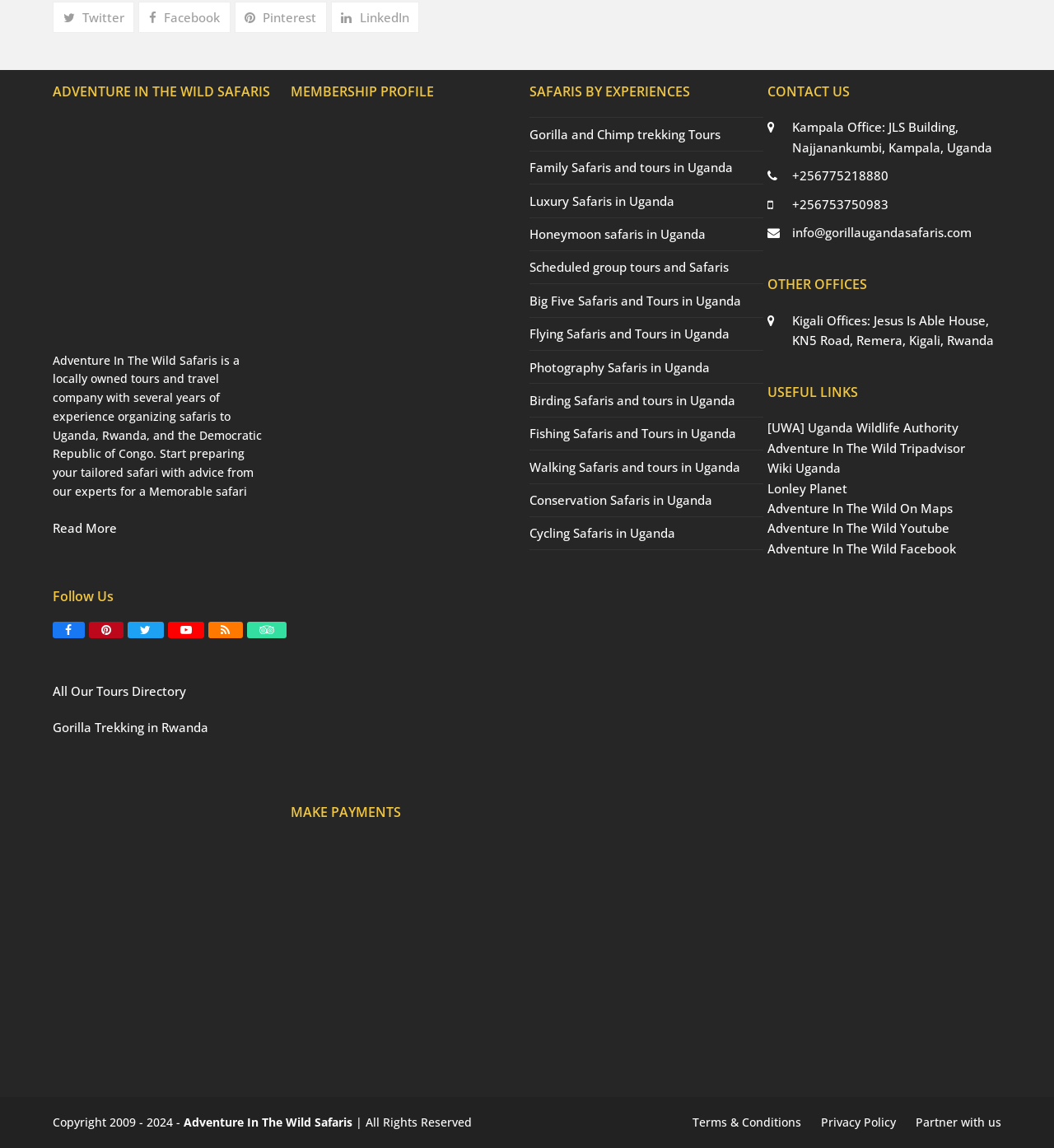Answer with a single word or phrase: 
What type of company is Adventure In The Wild Safaris?

Tours and travel company